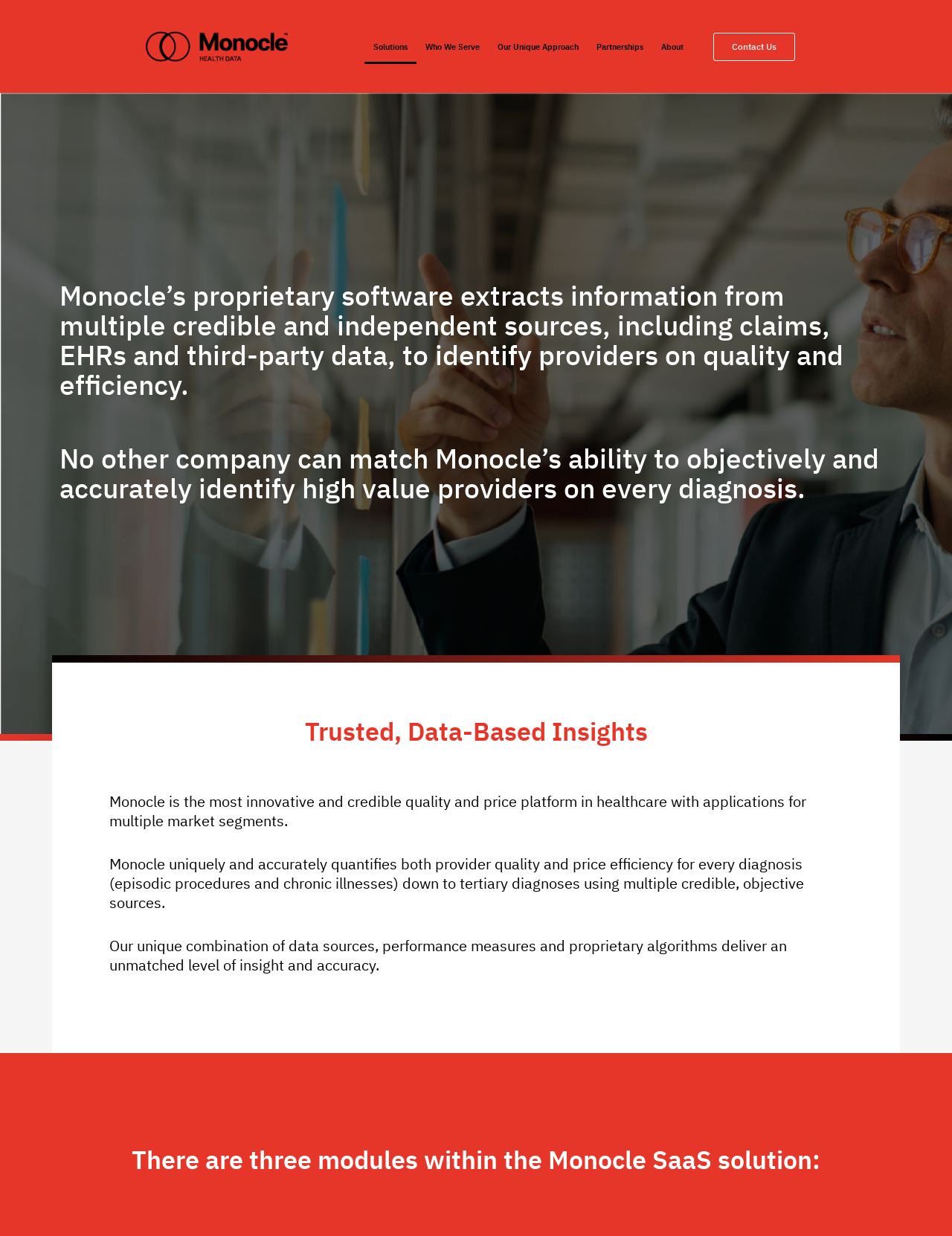Reply to the question with a brief word or phrase: What is the benefit of Monocle's approach?

Objectively and accurately identifying high-value providers